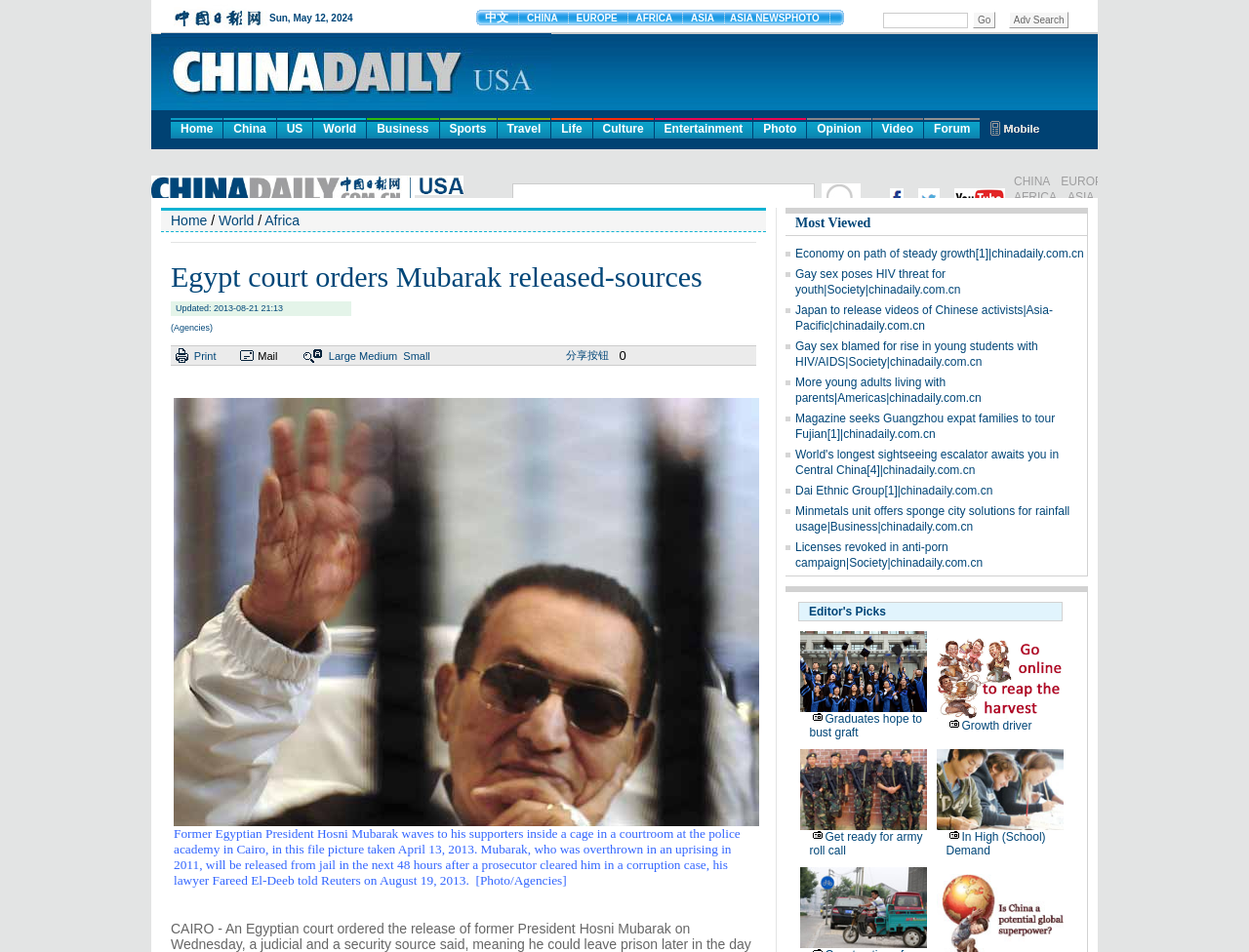Please identify the bounding box coordinates of the element on the webpage that should be clicked to follow this instruction: "Click on the 'Africa' link". The bounding box coordinates should be given as four float numbers between 0 and 1, formatted as [left, top, right, bottom].

[0.212, 0.223, 0.24, 0.24]